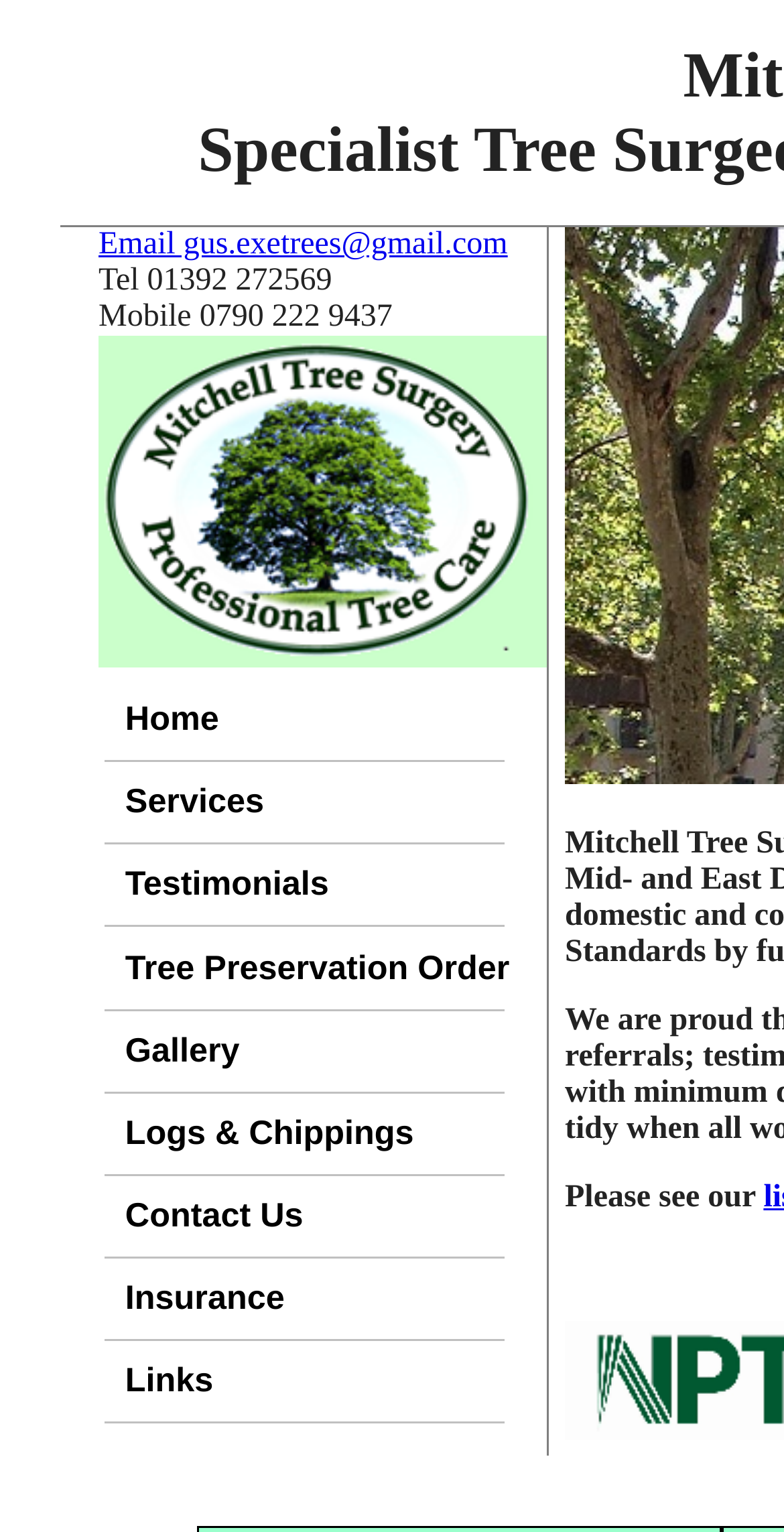Locate the bounding box coordinates of the element that needs to be clicked to carry out the instruction: "View the services offered". The coordinates should be given as four float numbers ranging from 0 to 1, i.e., [left, top, right, bottom].

[0.134, 0.498, 0.643, 0.552]